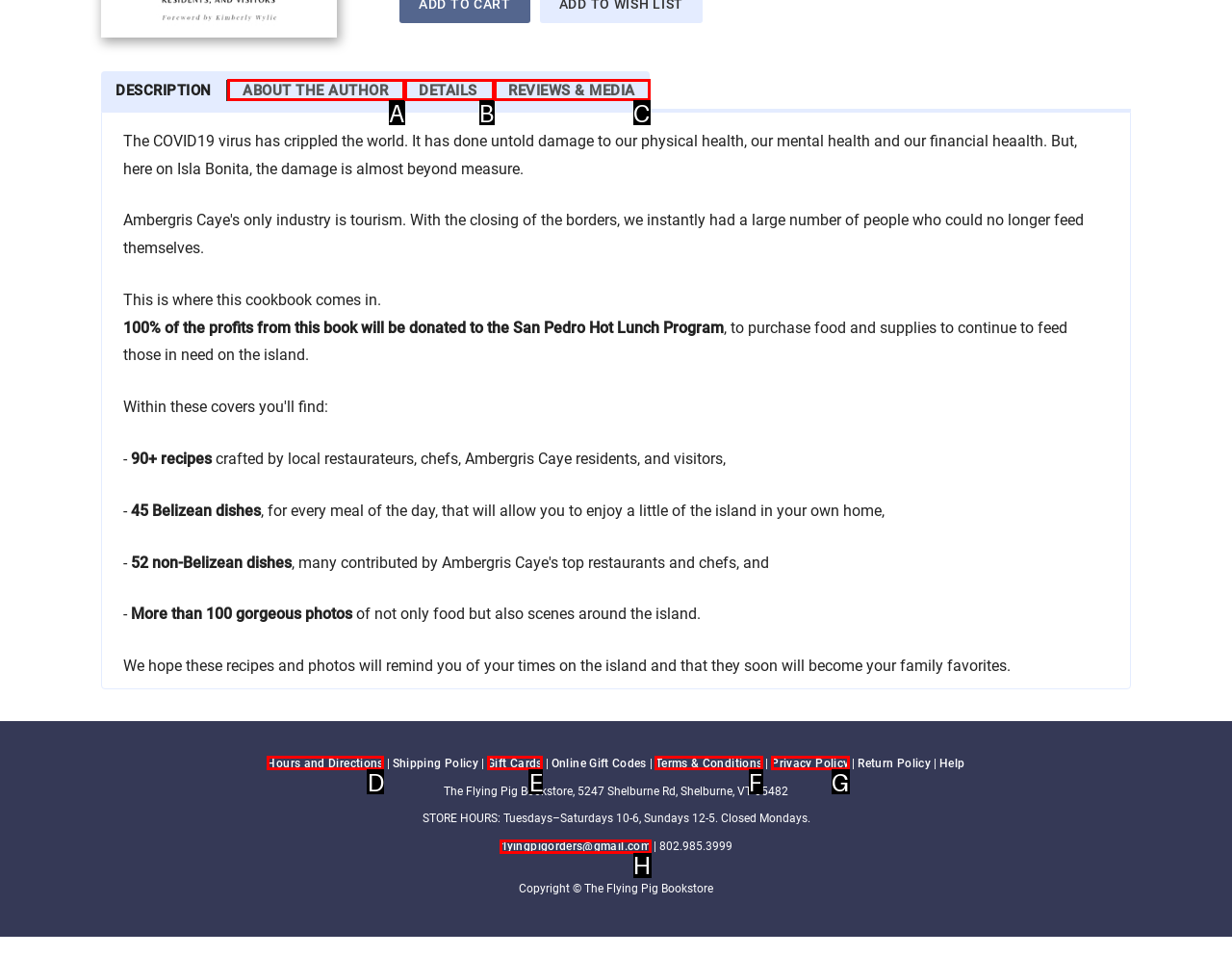Refer to the description: Details and choose the option that best fits. Provide the letter of that option directly from the options.

B